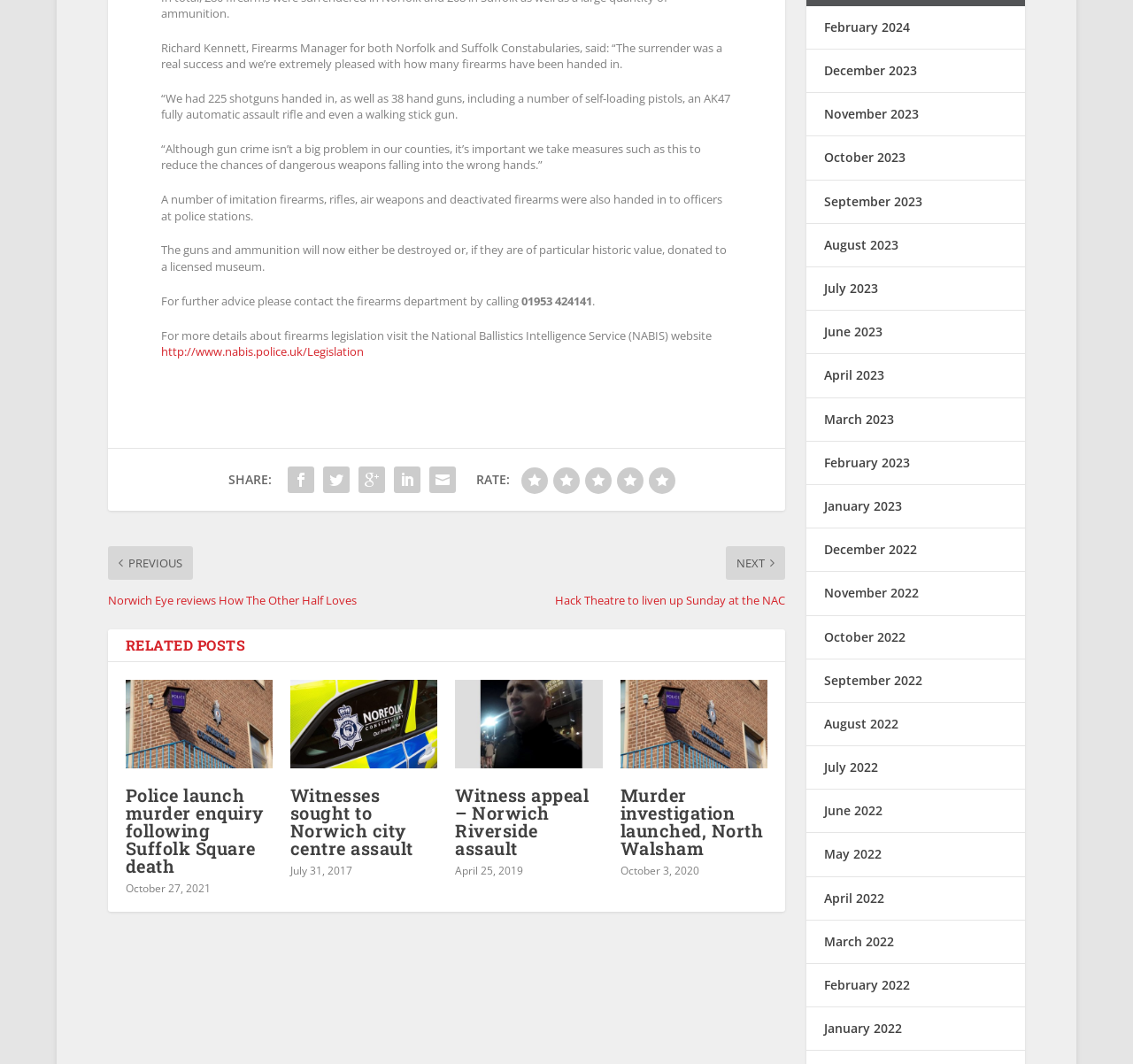Given the content of the image, can you provide a detailed answer to the question?
What is the phone number to contact the firearms department?

The phone number to contact the firearms department is mentioned in the article, which states 'For further advice please contact the firearms department by calling 01953 424141'.